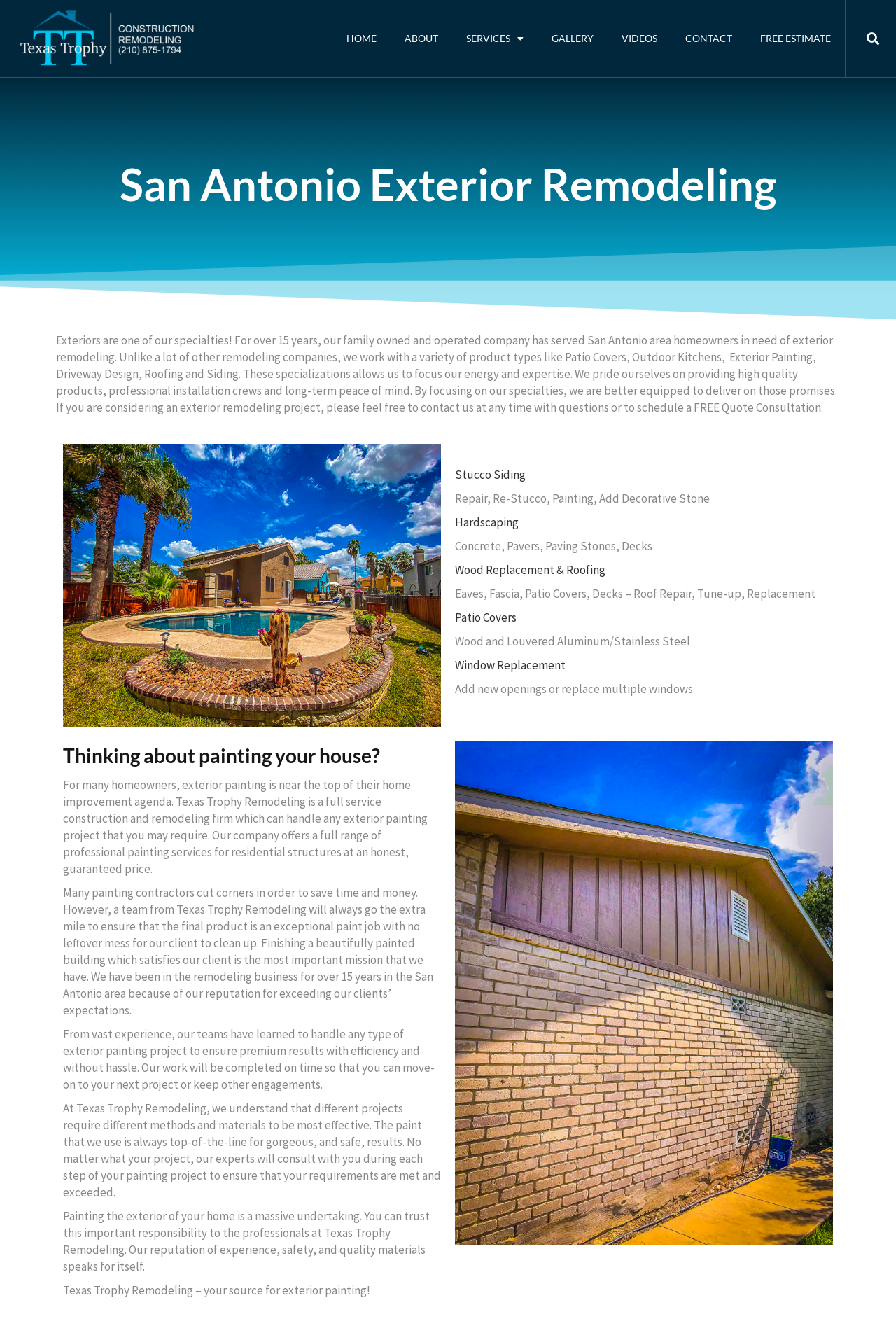What is the goal of Texas Trophy Remodeling's painting services?
Please utilize the information in the image to give a detailed response to the question.

According to the webpage content, the goal of Texas Trophy Remodeling's painting services is to provide an exceptional paint job with no leftover mess for their clients to clean up, which emphasizes their commitment to quality and customer satisfaction.